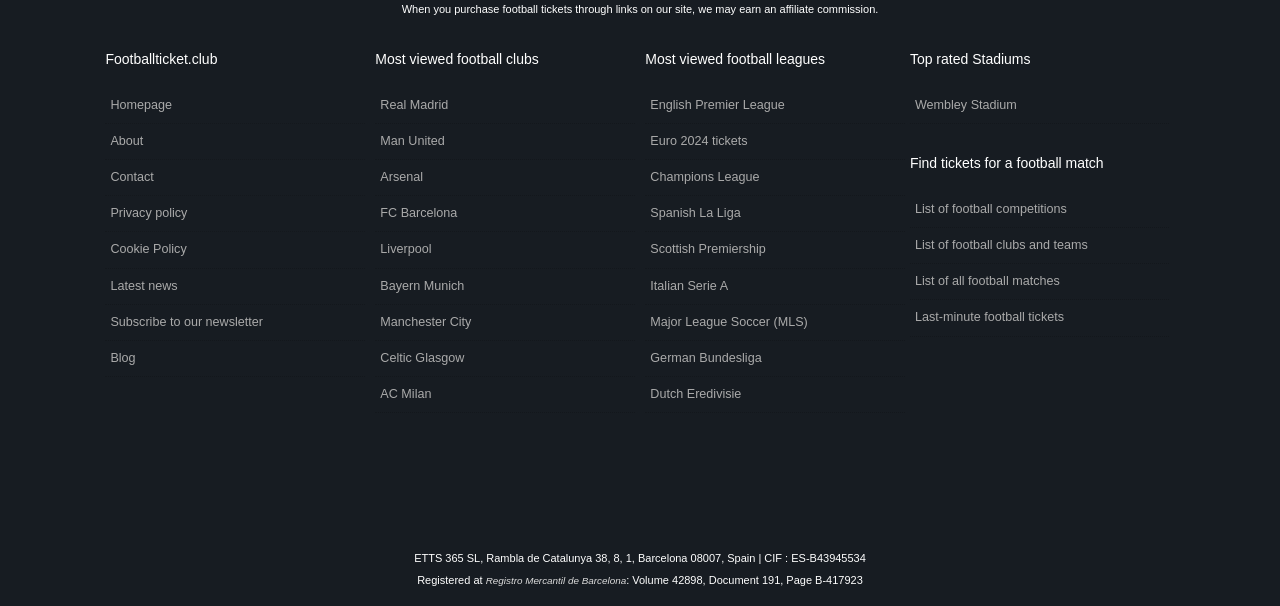Find the bounding box coordinates of the area that needs to be clicked in order to achieve the following instruction: "Go to About page". The coordinates should be specified as four float numbers between 0 and 1, i.e., [left, top, right, bottom].

[0.082, 0.204, 0.285, 0.264]